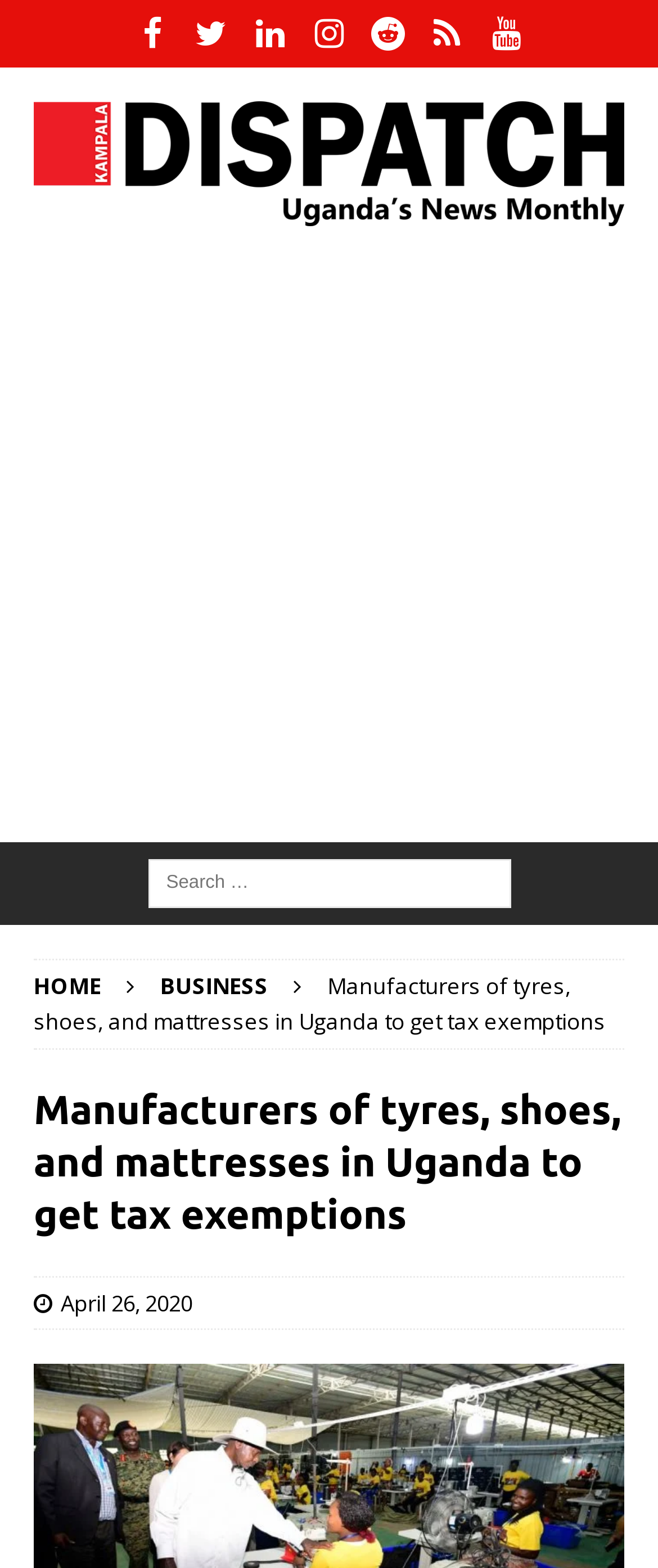Identify the bounding box coordinates of the part that should be clicked to carry out this instruction: "Visit the HOME page".

[0.051, 0.619, 0.154, 0.639]